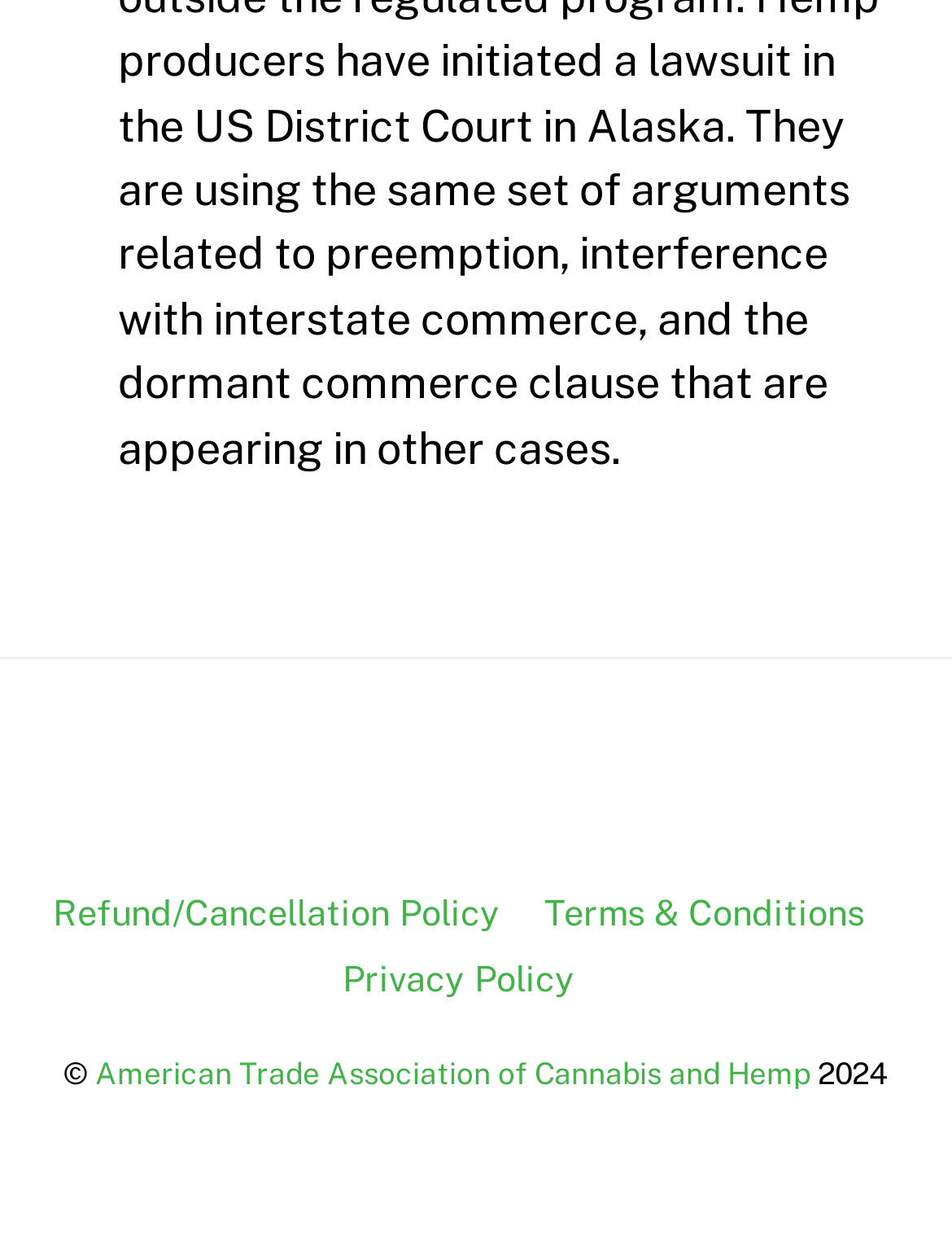Please provide a comprehensive response to the question below by analyzing the image: 
What is the copyright year?

I found the copyright year by looking at the bottom of the webpage, where I saw the '©' symbol followed by the year '2024'.